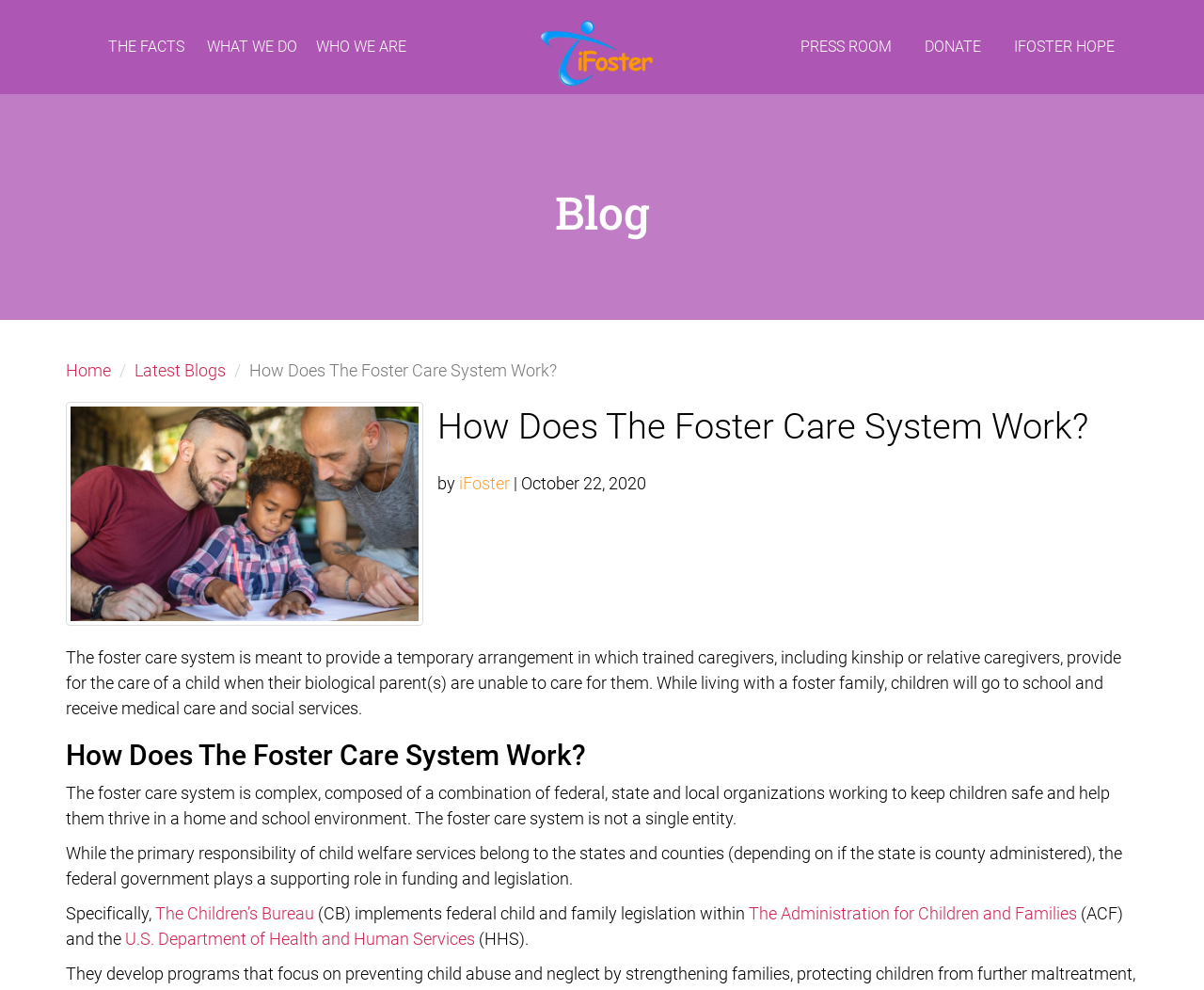Could you find the bounding box coordinates of the clickable area to complete this instruction: "Read the latest blog posts"?

[0.112, 0.364, 0.188, 0.384]